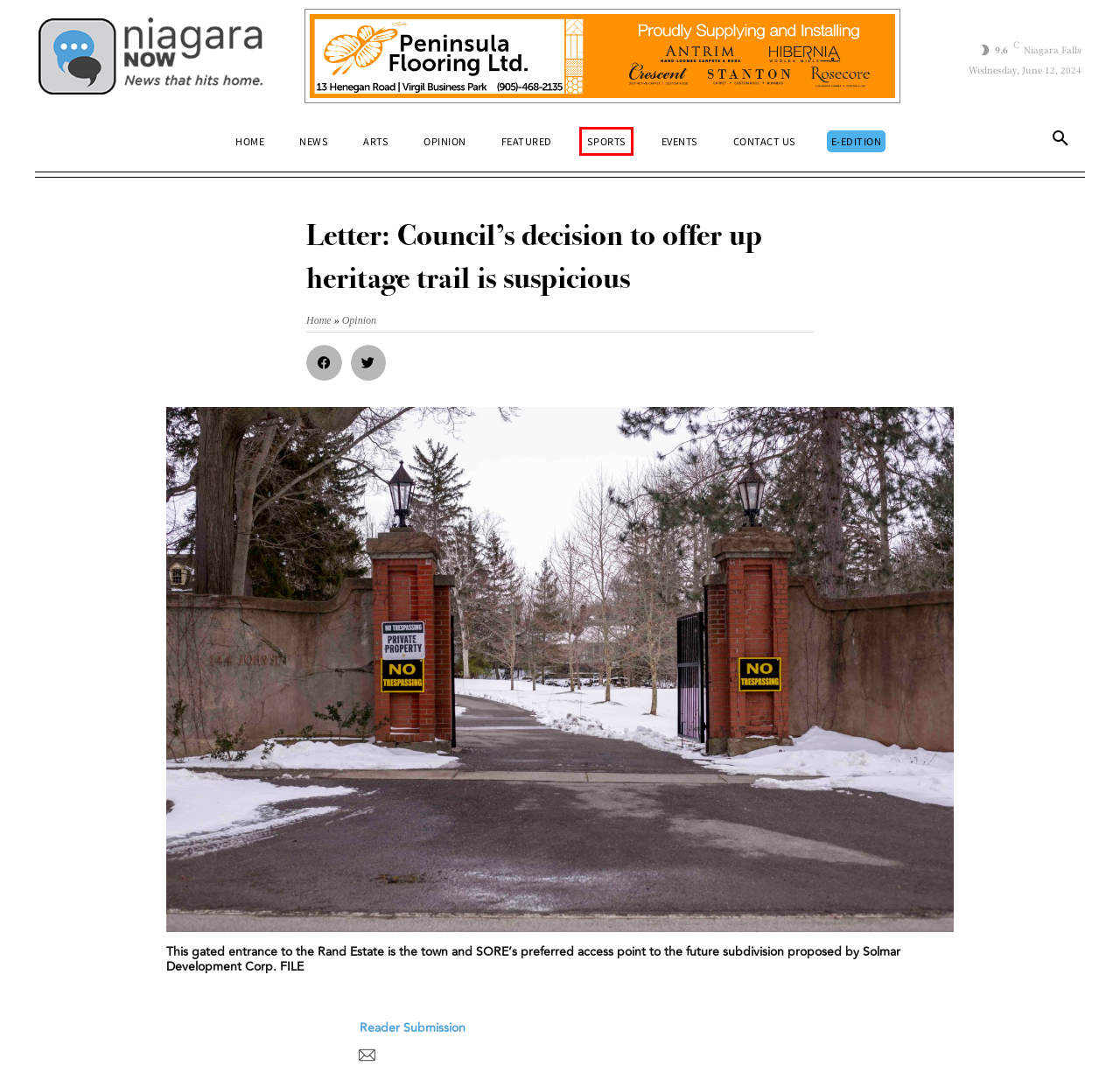You are looking at a screenshot of a webpage with a red bounding box around an element. Determine the best matching webpage description for the new webpage resulting from clicking the element in the red bounding box. Here are the descriptions:
A. Reader Submission, Author at Niagara Now
B. Upcoming Events – Niagara Now
C. Contact Us - Niagara Now
D. The Lake Report - News, Local Newspaper, News, Niagara-On-The-Lake
E. Opinion Archives - Niagara Now
F. Featured Archives - Niagara Now
G. Arts Archives - Niagara Now
H. Sports Archives - Niagara Now

H